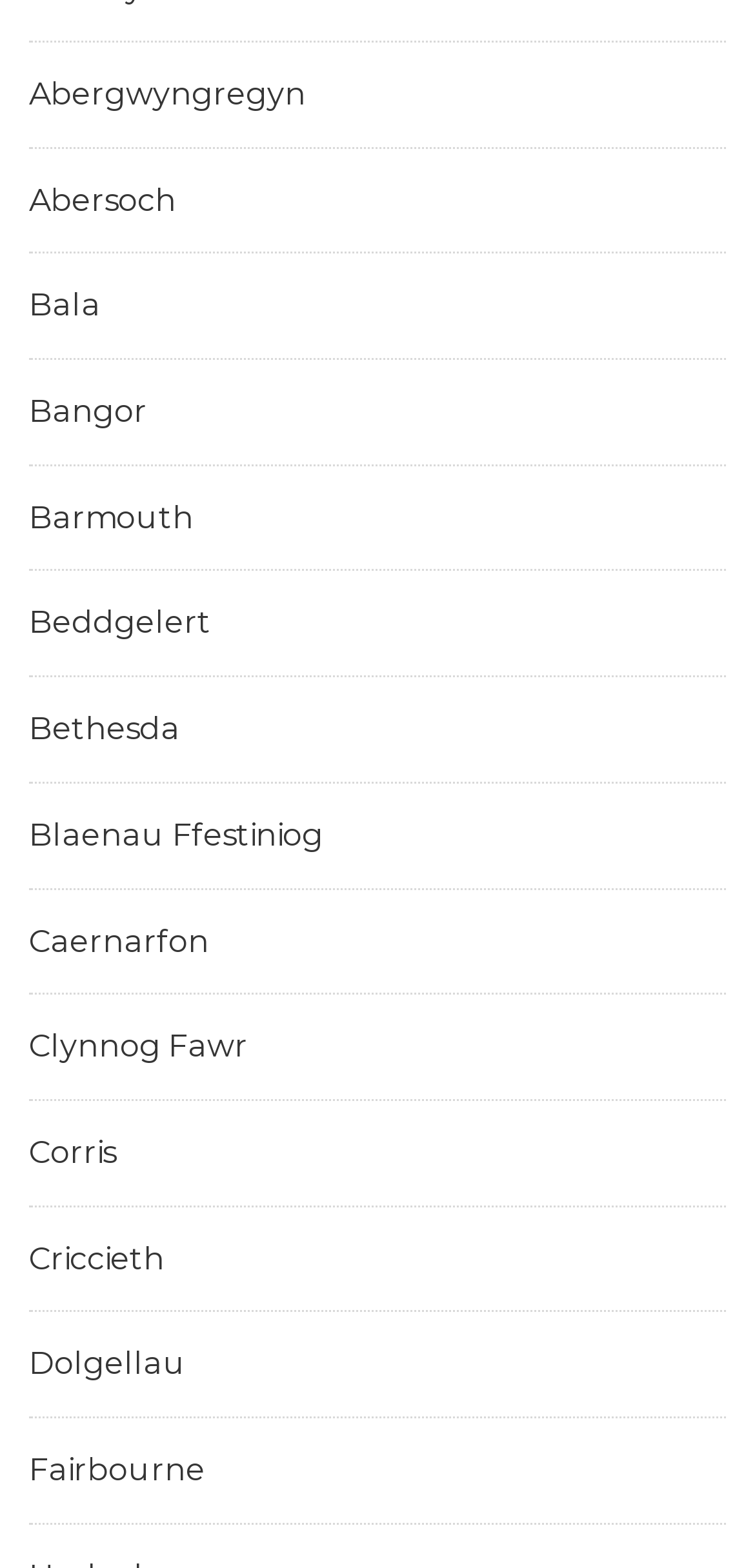Please provide the bounding box coordinates for the element that needs to be clicked to perform the following instruction: "visit Abergwyngregyn". The coordinates should be given as four float numbers between 0 and 1, i.e., [left, top, right, bottom].

[0.038, 0.048, 0.405, 0.072]